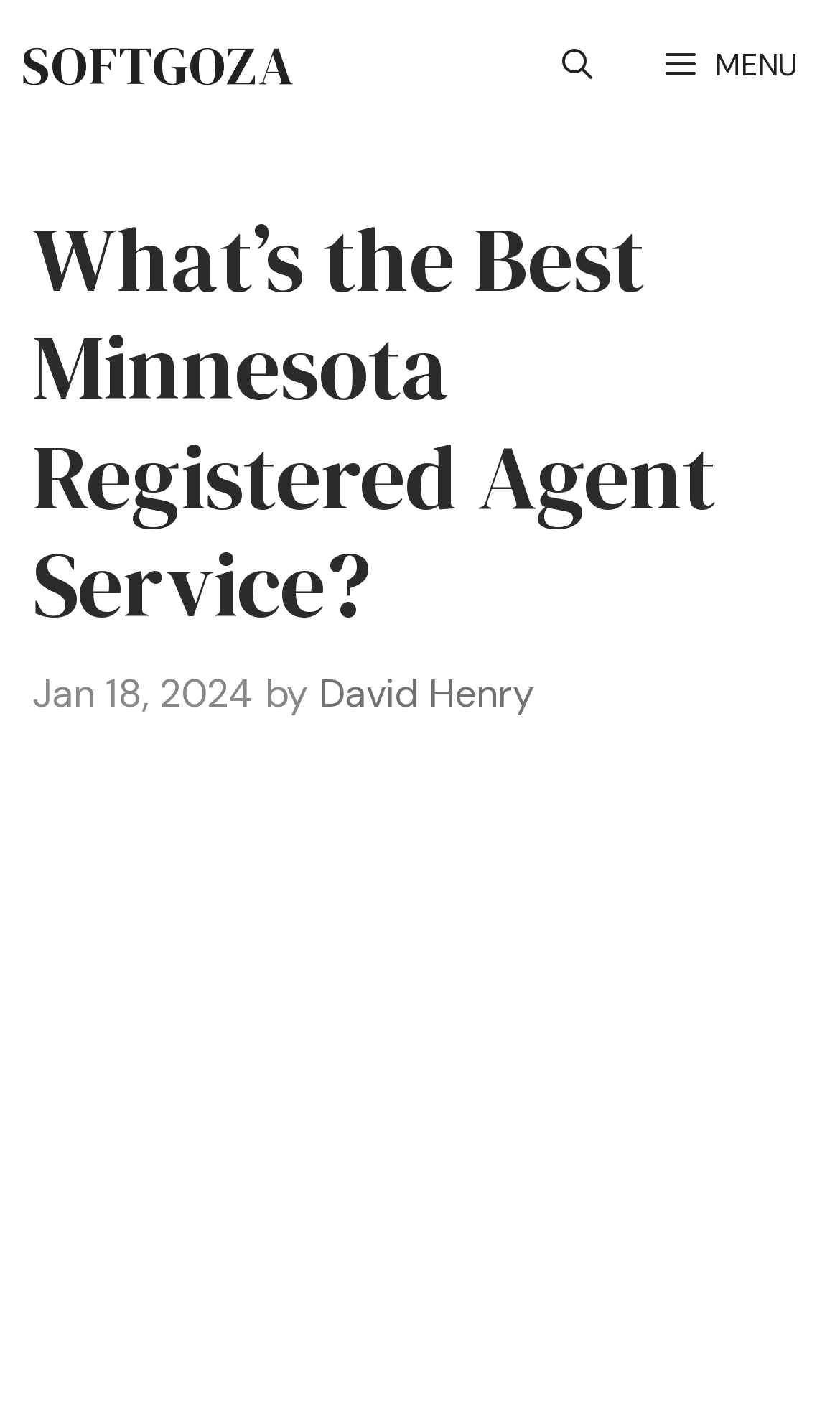What is the name of the navigation section?
From the image, provide a succinct answer in one word or a short phrase.

Primary